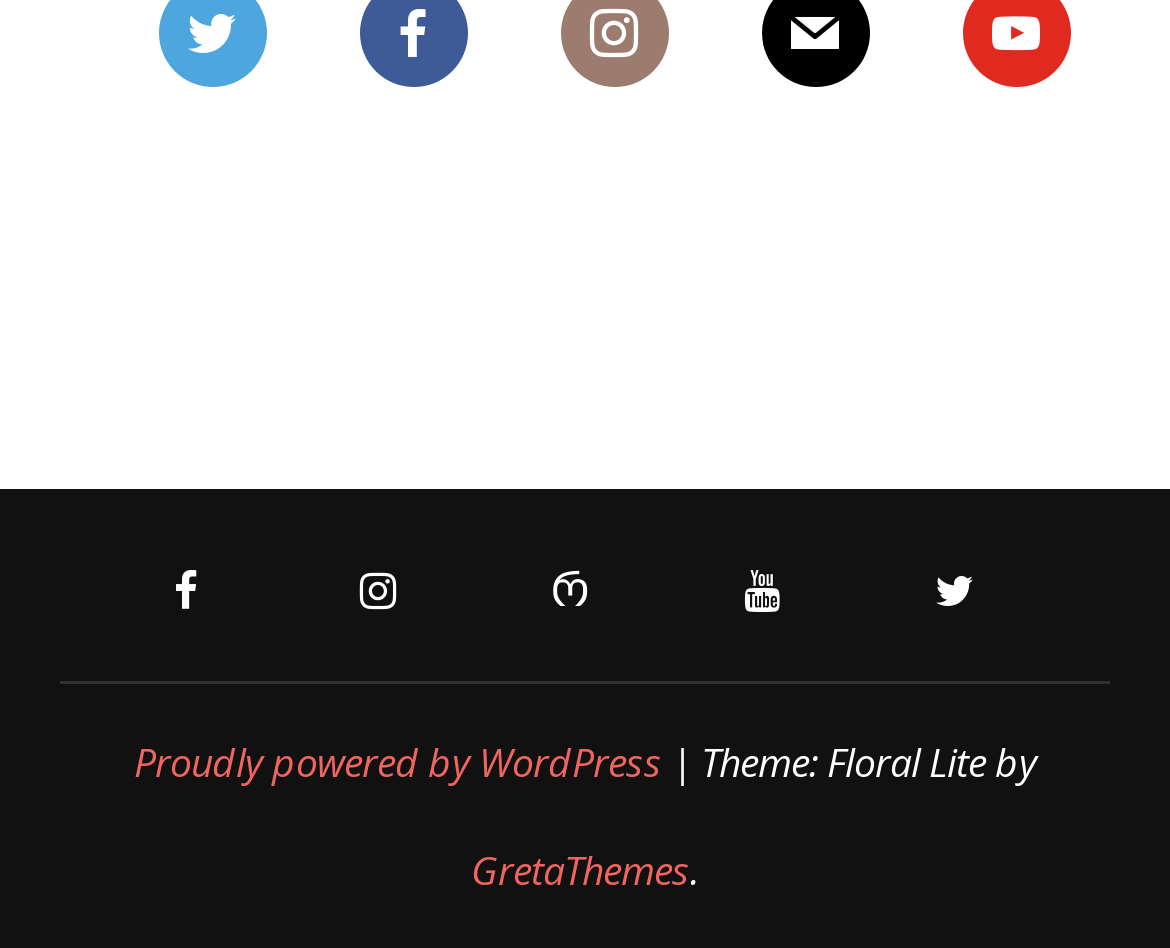How many icons are in the top row?
Look at the image and respond with a one-word or short phrase answer.

5